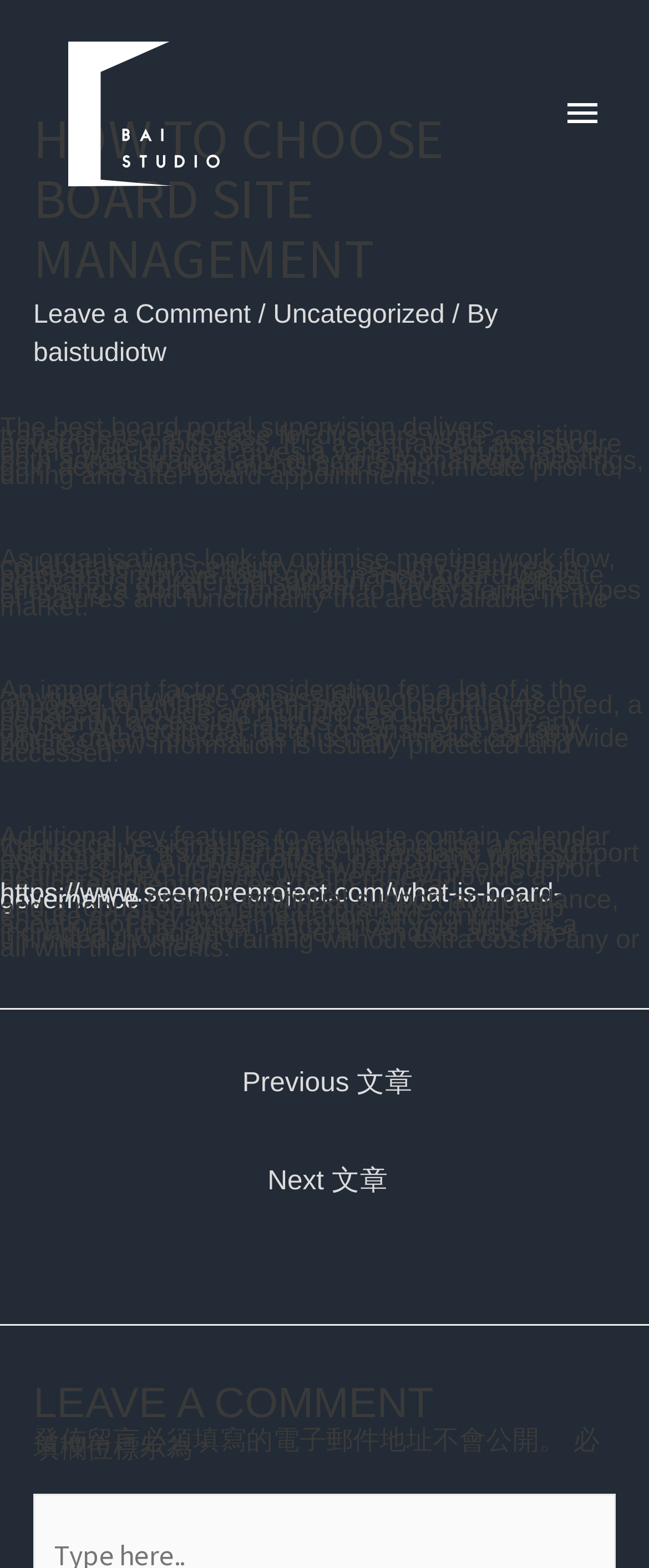Answer the question in a single word or phrase:
What is the main topic of this webpage?

Board site management